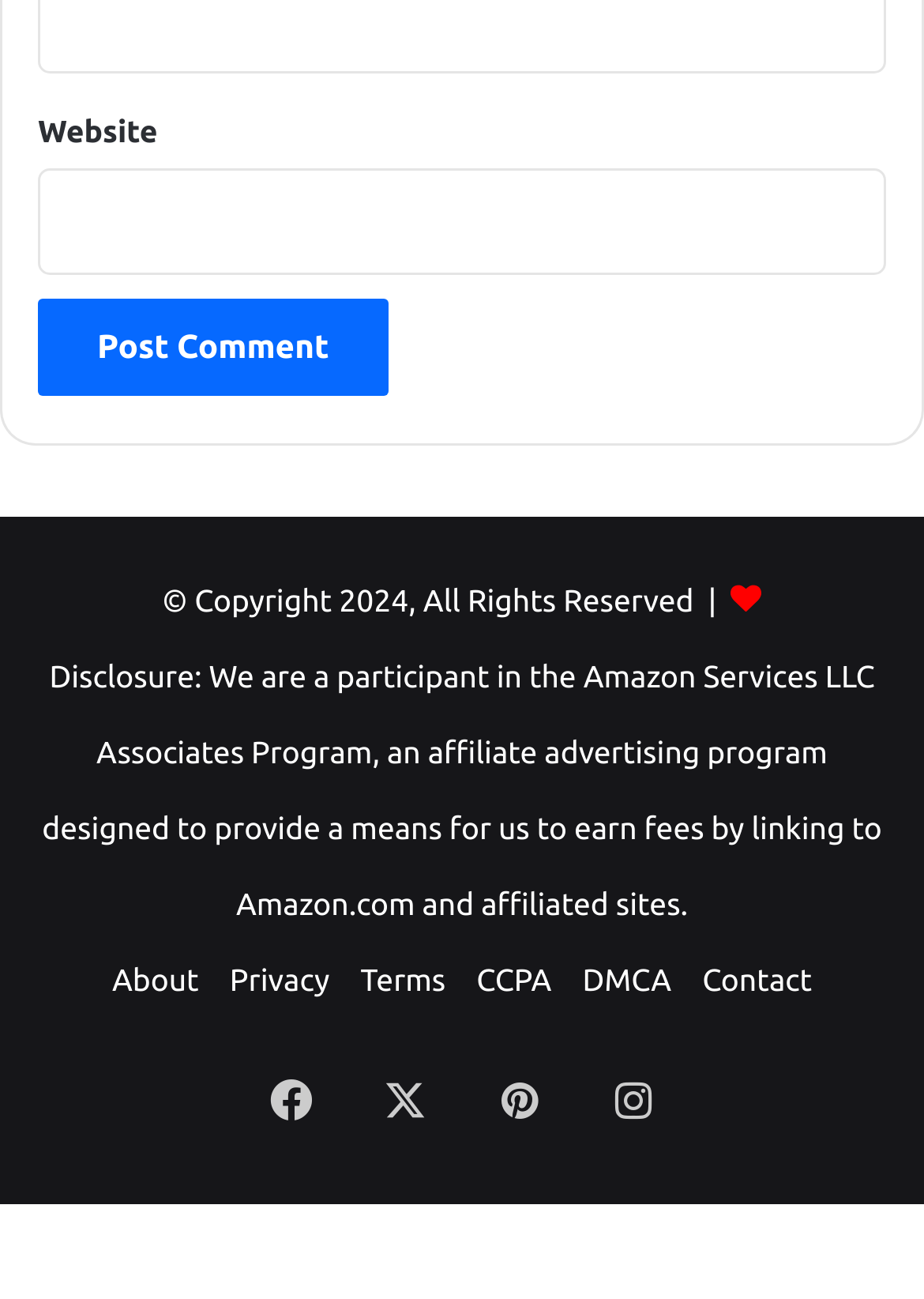What is the copyright year?
Deliver a detailed and extensive answer to the question.

The copyright information is displayed at the bottom of the page, stating '© Copyright 2024, All Rights Reserved', indicating that the copyright year is 2024.